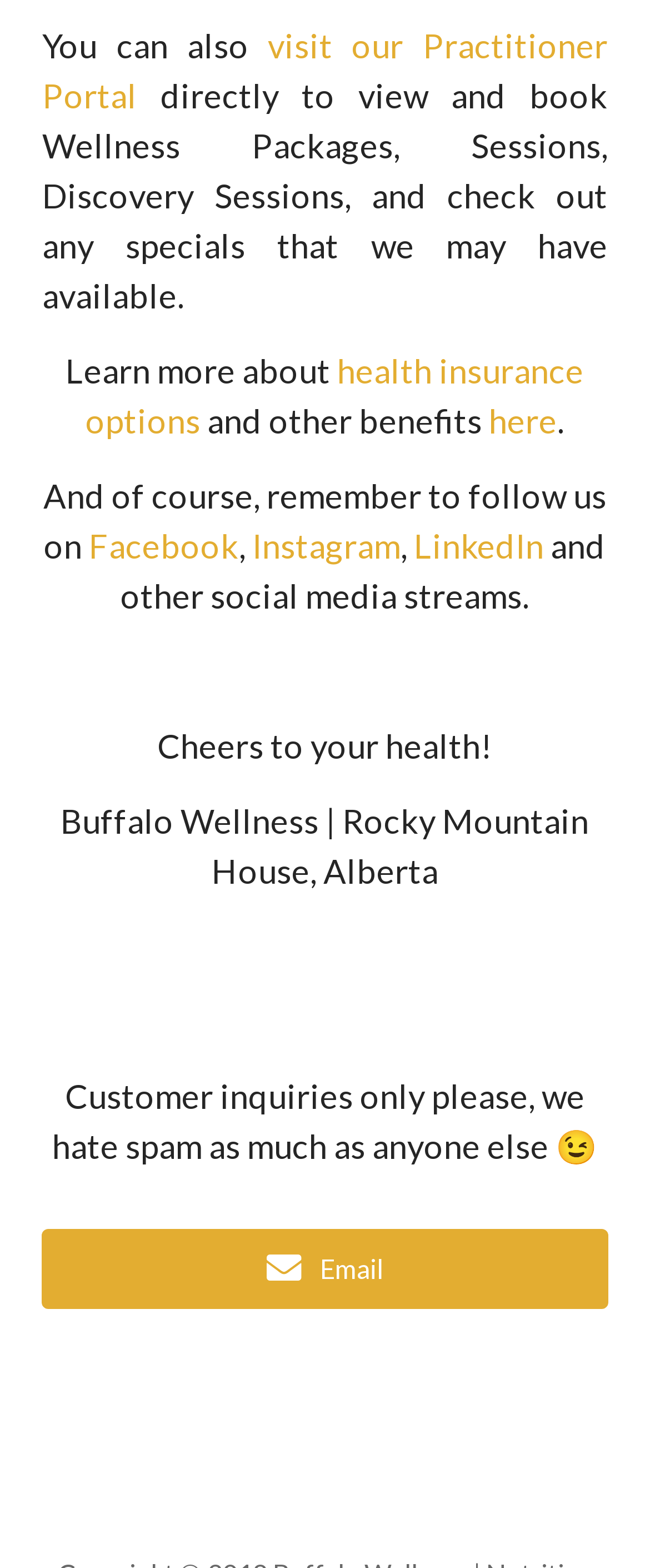What is the name of the wellness center?
Answer with a single word or short phrase according to what you see in the image.

Buffalo Wellness